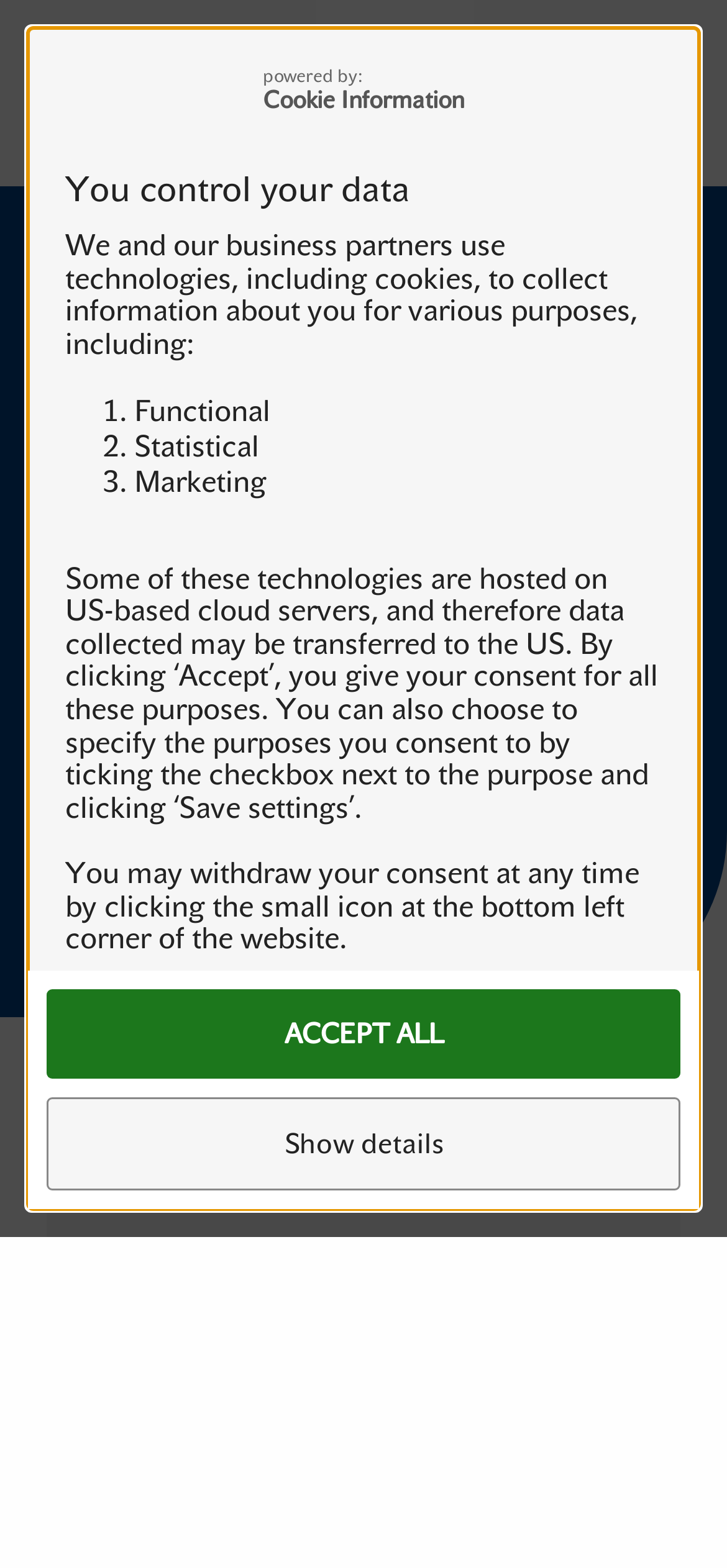Based on the image, provide a detailed response to the question:
How many links are in the navigation menu?

In the navigation menu, there are three links: 'Home', 'Expert content', and the Sharp logo link.